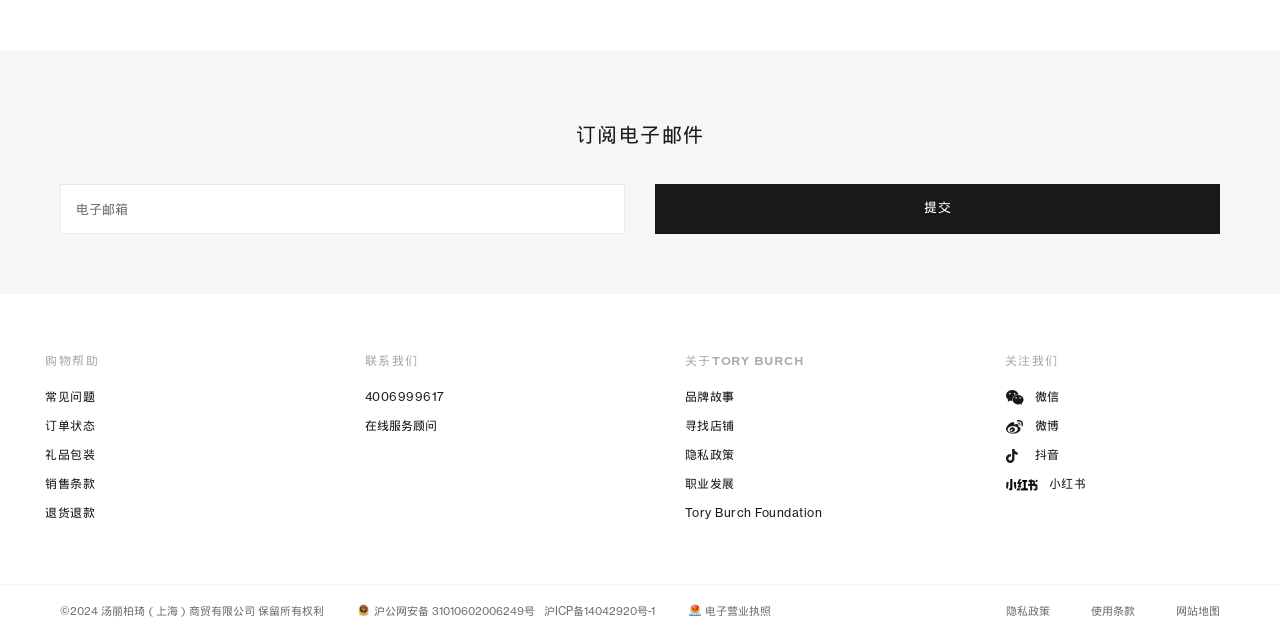How many social media links are available?
Please ensure your answer is as detailed and informative as possible.

There are four social media links available, including 微信, 微博, 抖音, and 小红书, which are represented by their respective icons.